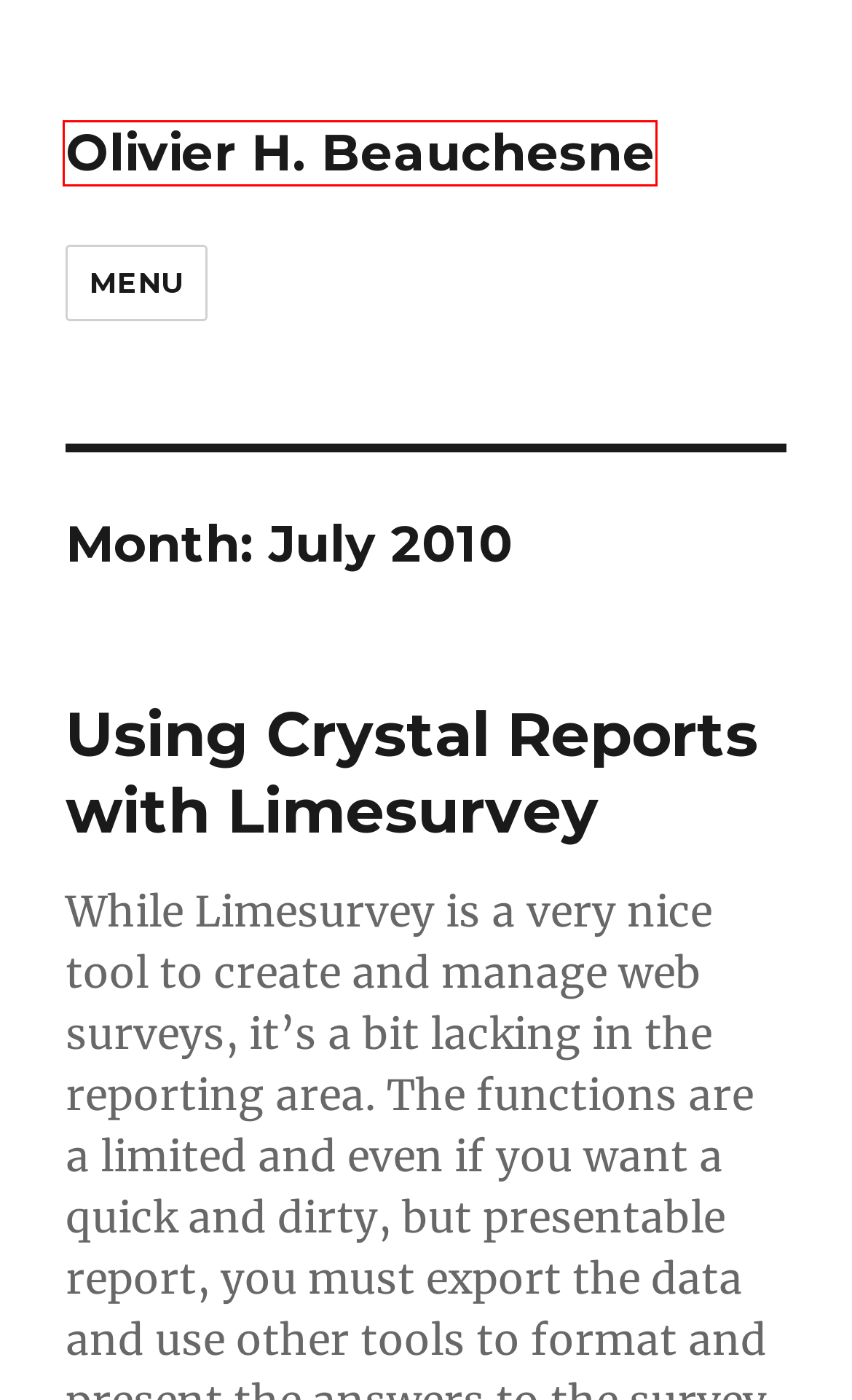You have a screenshot of a webpage with a red bounding box around an element. Select the webpage description that best matches the new webpage after clicking the element within the red bounding box. Here are the descriptions:
A. Using Crystal Reports with Limesurvey – Olivier H. Beauchesne
B. April 2012 – Olivier H. Beauchesne
C. Hi there – Olivier H. Beauchesne
D. limesurvey – Olivier H. Beauchesne
E. Comments for Olivier H. Beauchesne
F. September 2012 – Olivier H. Beauchesne
G. Olivier H. Beauchesne
H. python – Olivier H. Beauchesne

G